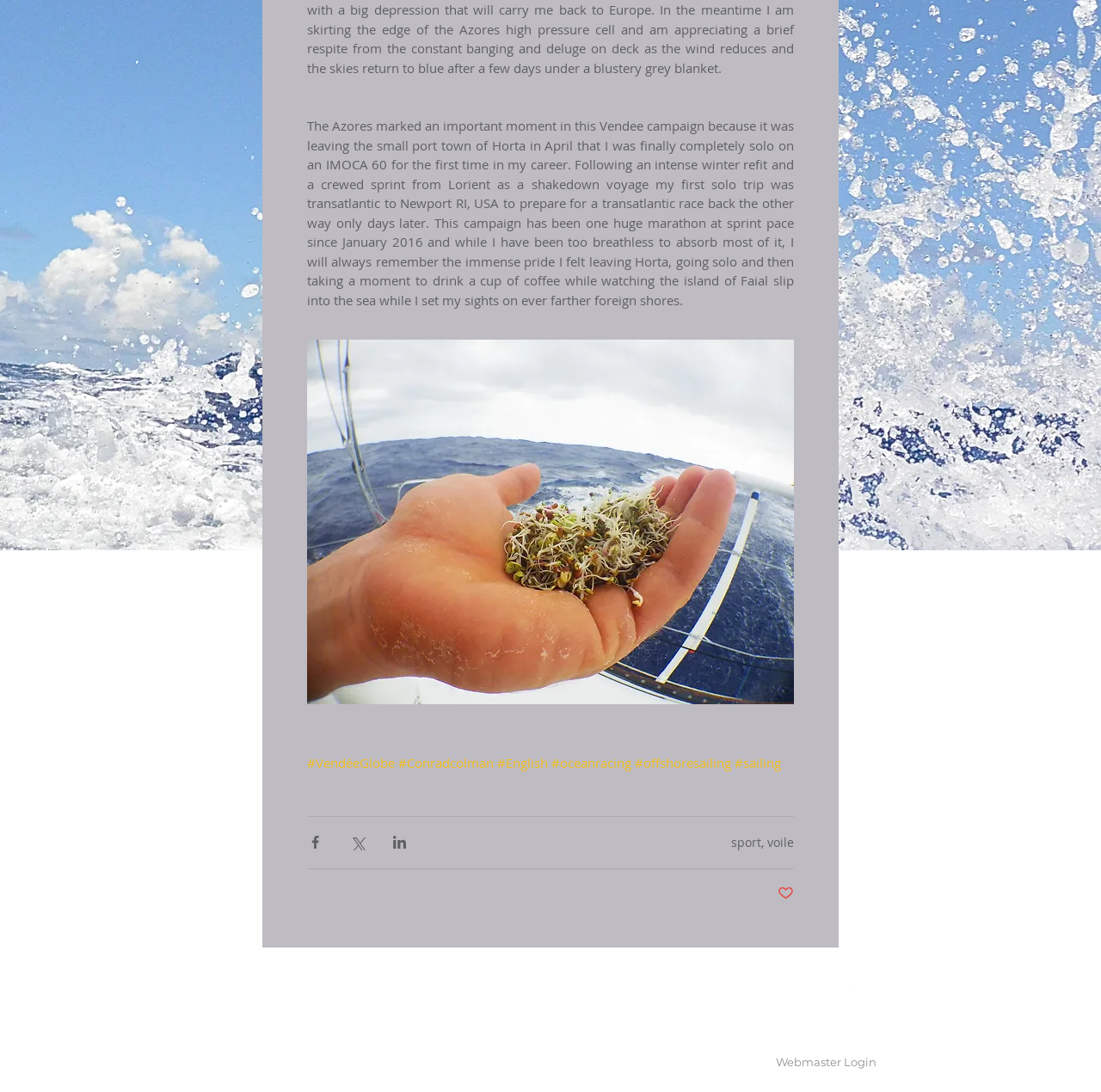Given the description of a UI element: "aria-label="Blanc Icône Instagram"", identify the bounding box coordinates of the matching element in the webpage screenshot.

[0.712, 0.889, 0.736, 0.914]